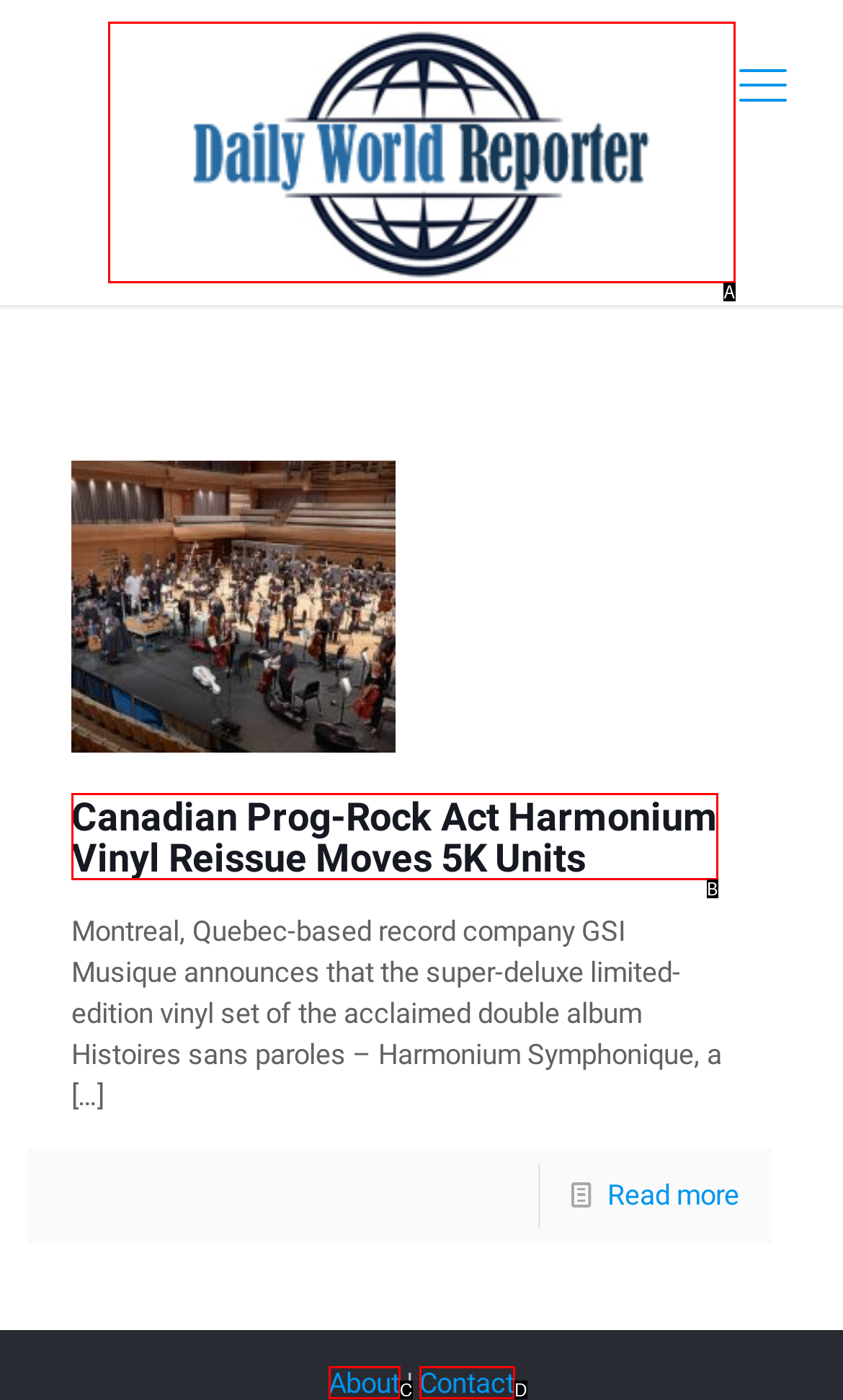Based on the description: Contact, select the HTML element that fits best. Provide the letter of the matching option.

D